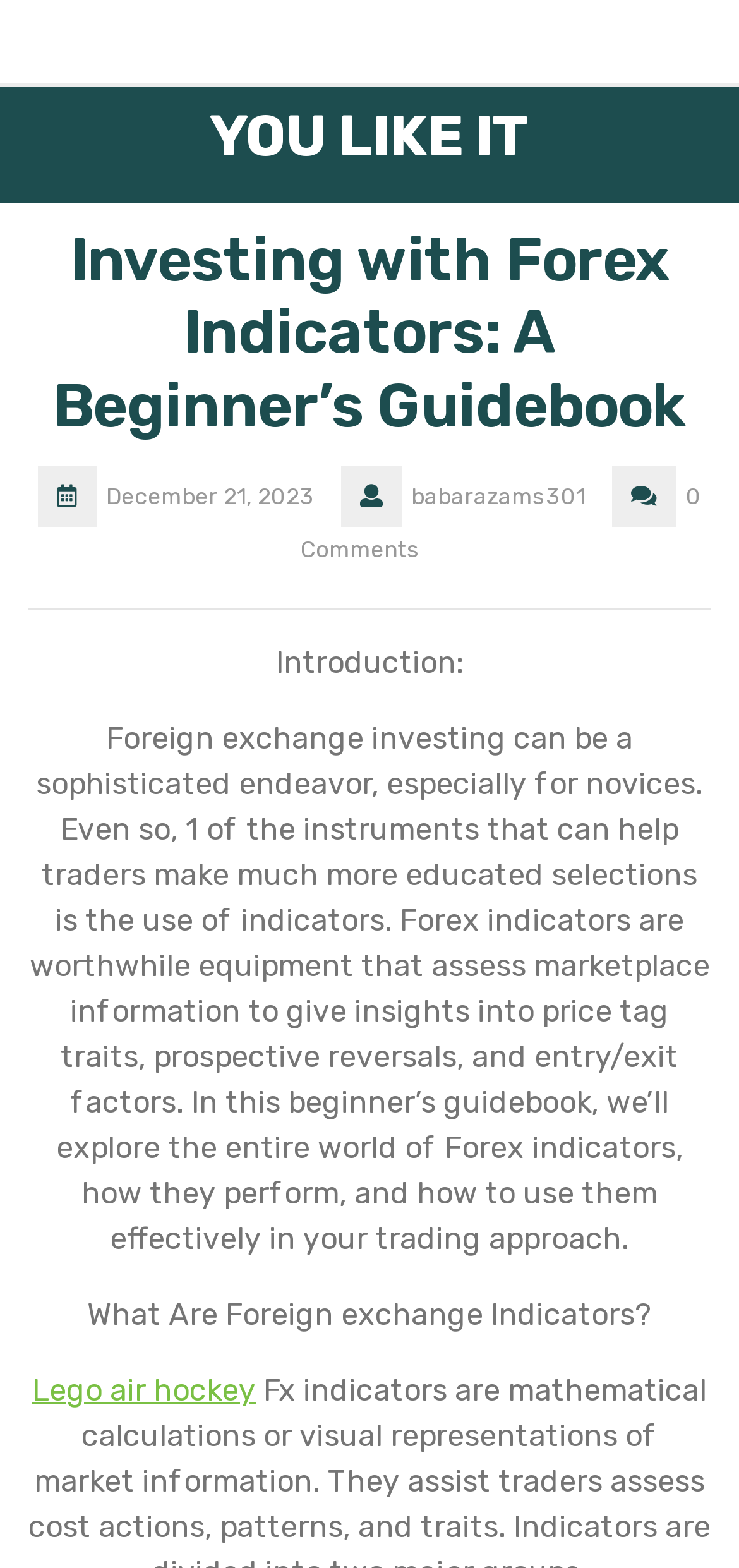Please identify the webpage's heading and generate its text content.

YOU LIKE IT